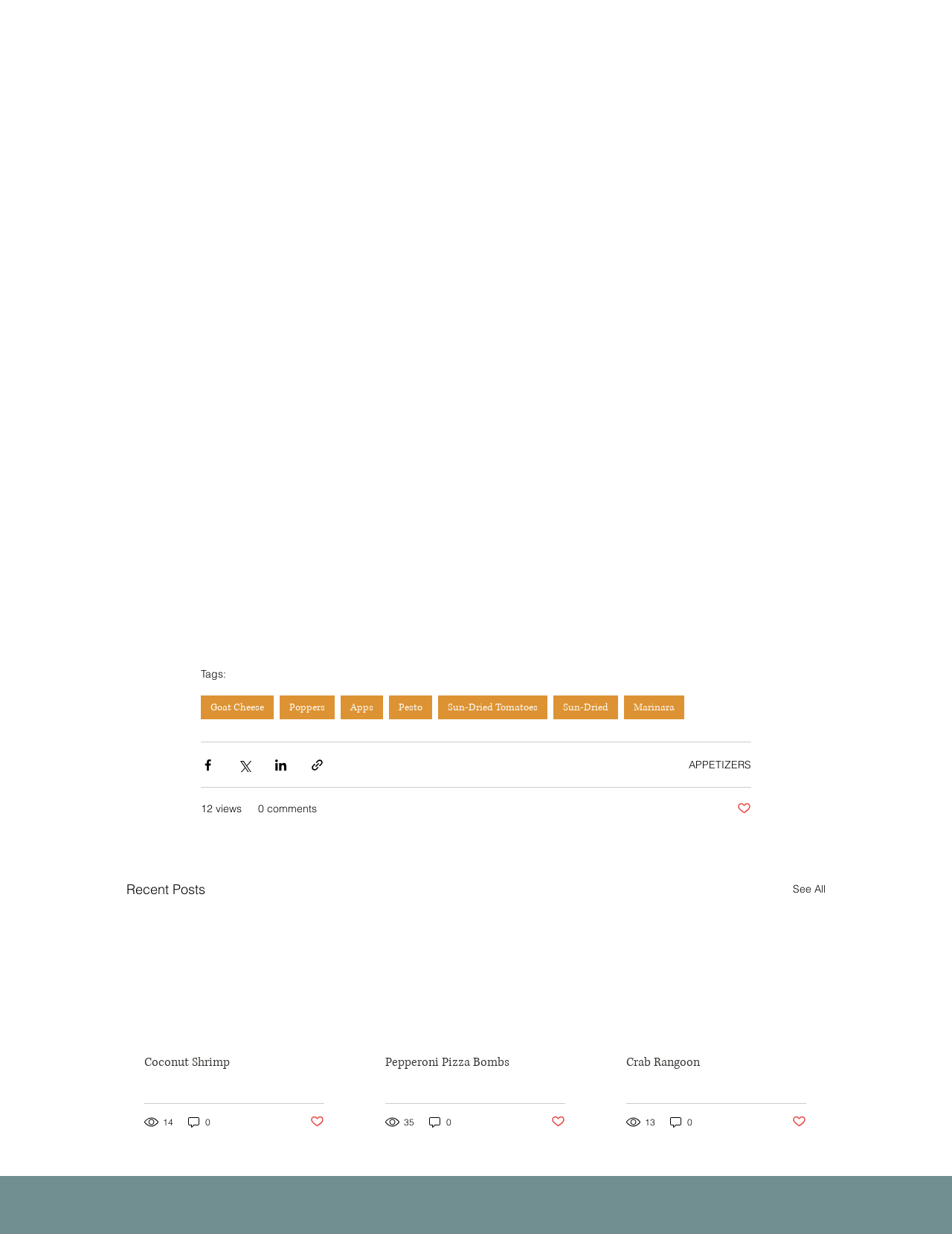What is the purpose of the buttons with Facebook, Twitter, and LinkedIn icons?
Look at the image and answer with only one word or phrase.

Share via social media